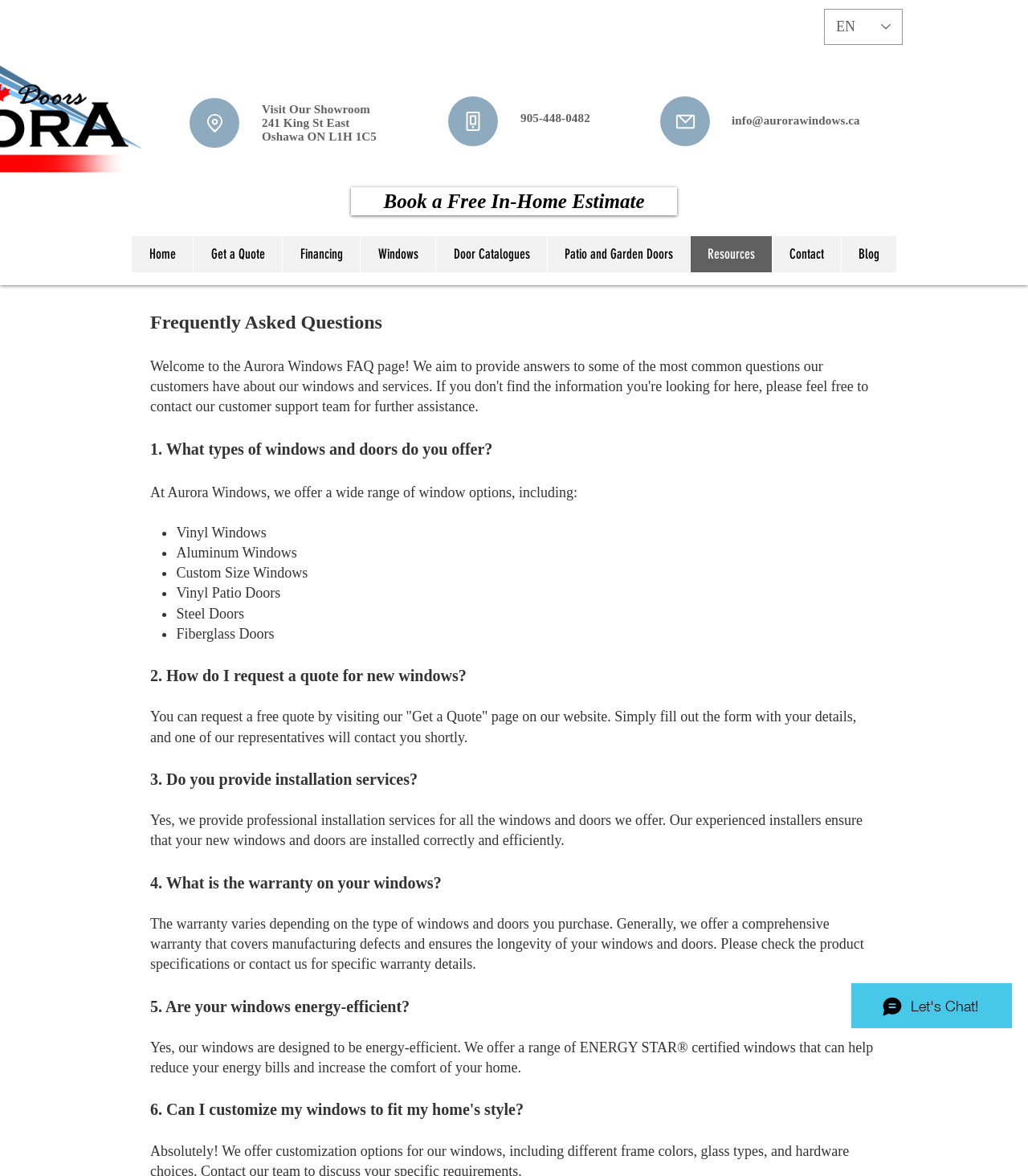Using the description: "Phone", identify the bounding box of the corresponding UI element in the screenshot.

[0.436, 0.082, 0.484, 0.124]